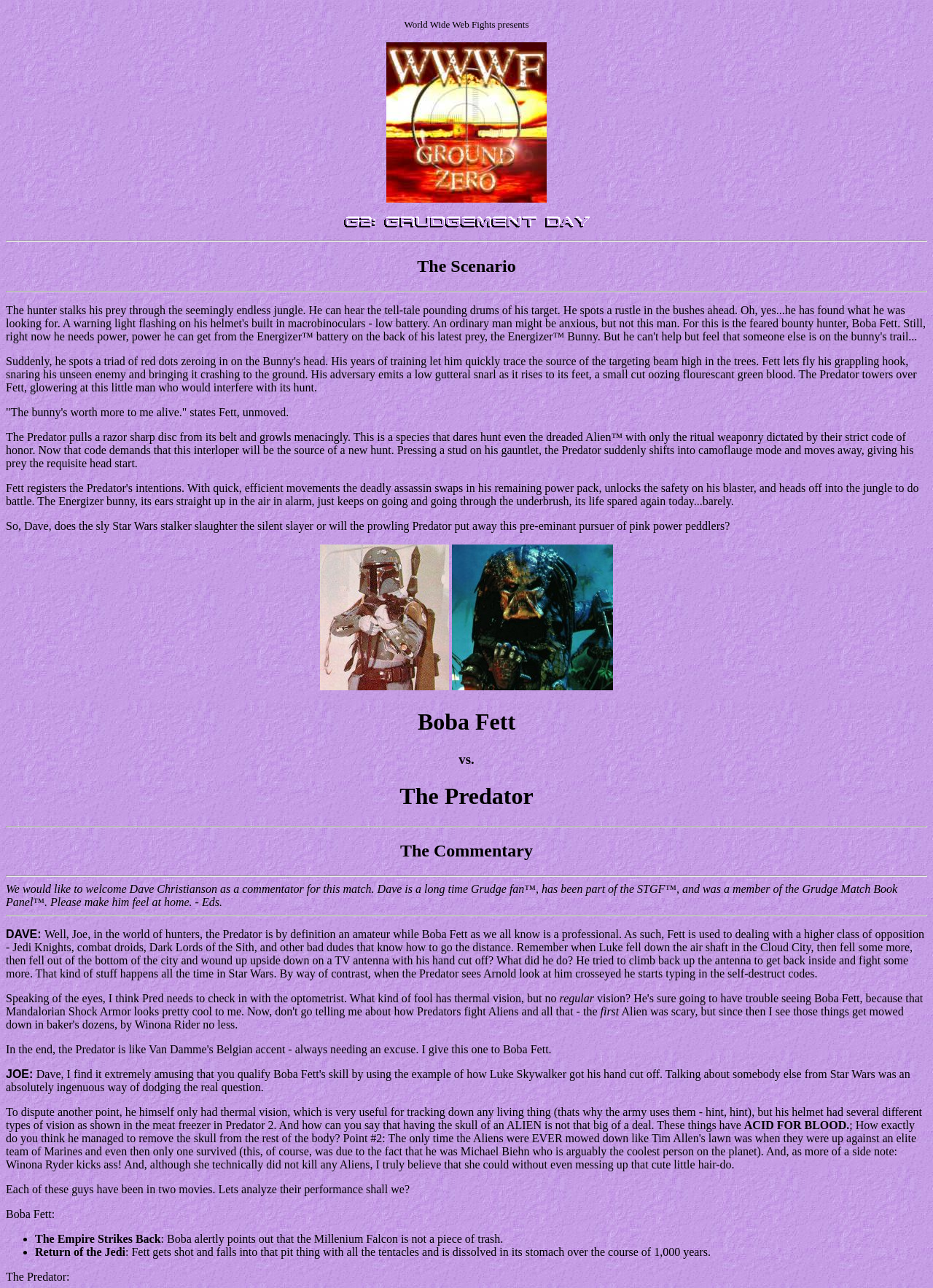What is the Predator's ritual weaponry?
Based on the image, answer the question in a detailed manner.

The Predator's ritual weaponry is mentioned in the static text 'The Predator pulls a razor sharp disc from its belt and growls menacingly.' which describes the Predator's action.